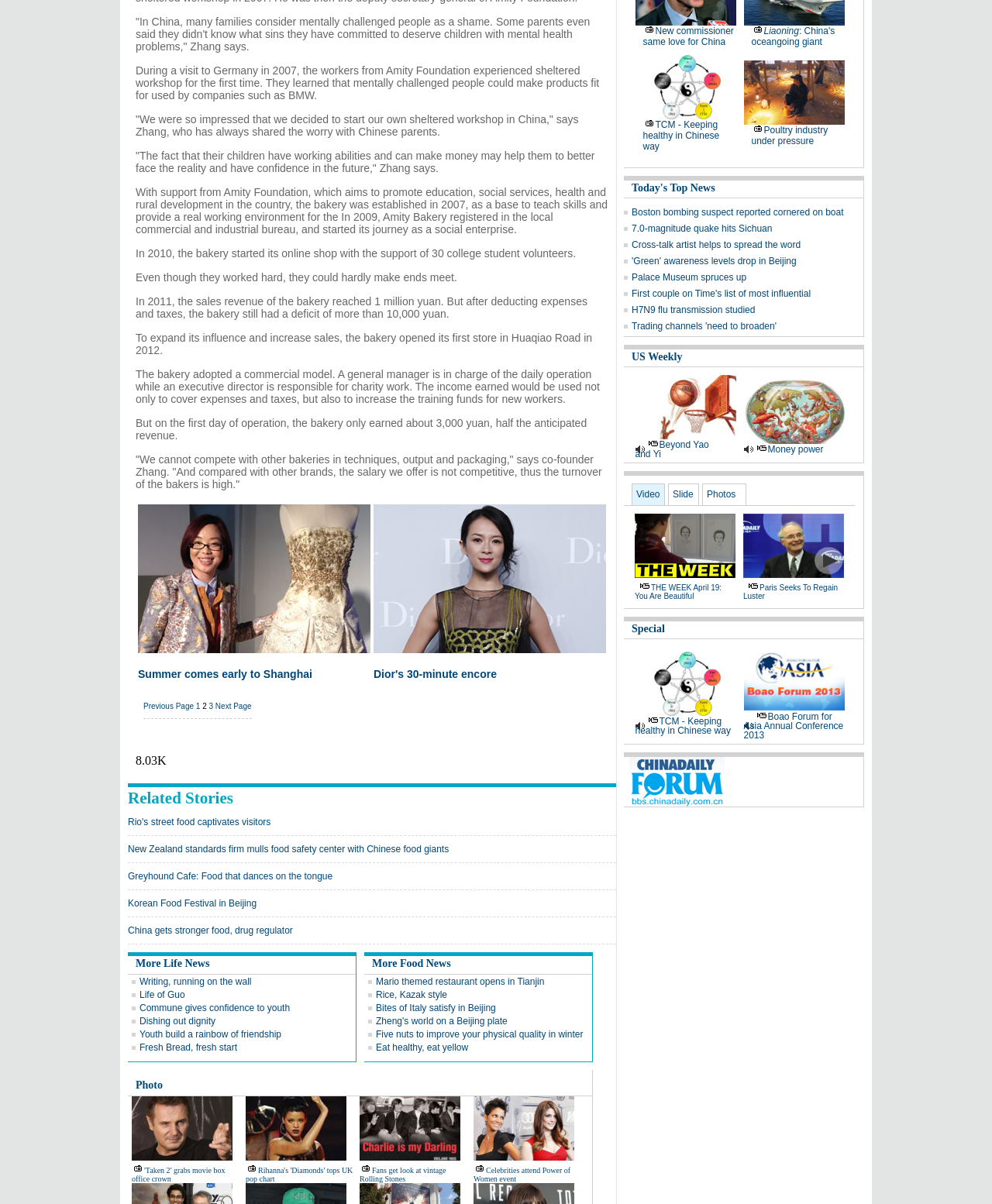Determine the bounding box coordinates of the section to be clicked to follow the instruction: "Read 'Related Stories'". The coordinates should be given as four float numbers between 0 and 1, formatted as [left, top, right, bottom].

[0.129, 0.655, 0.235, 0.671]